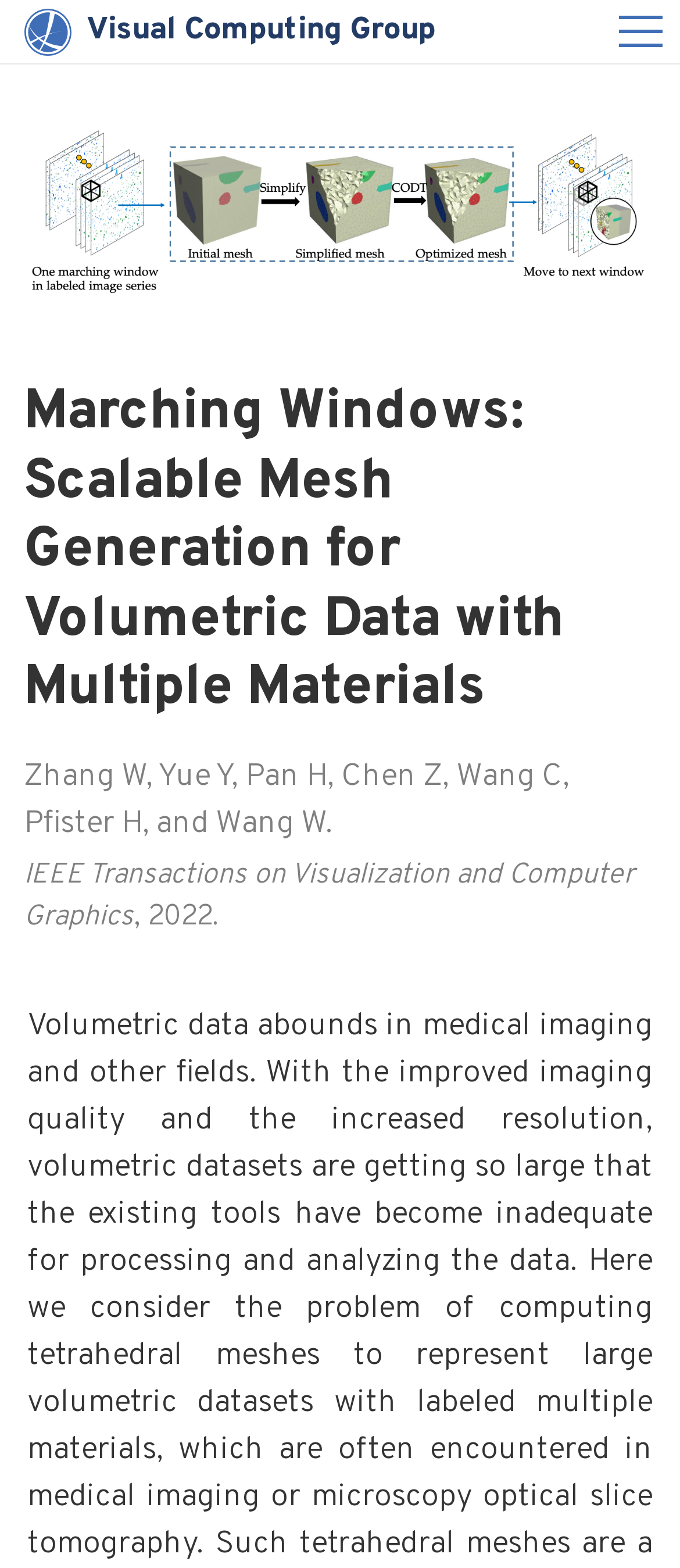Who is the last author of the research paper?
Based on the image, answer the question in a detailed manner.

The authors of the research paper are listed in the static text element below the title. The last author is Wang W, which can be found at the end of the list.